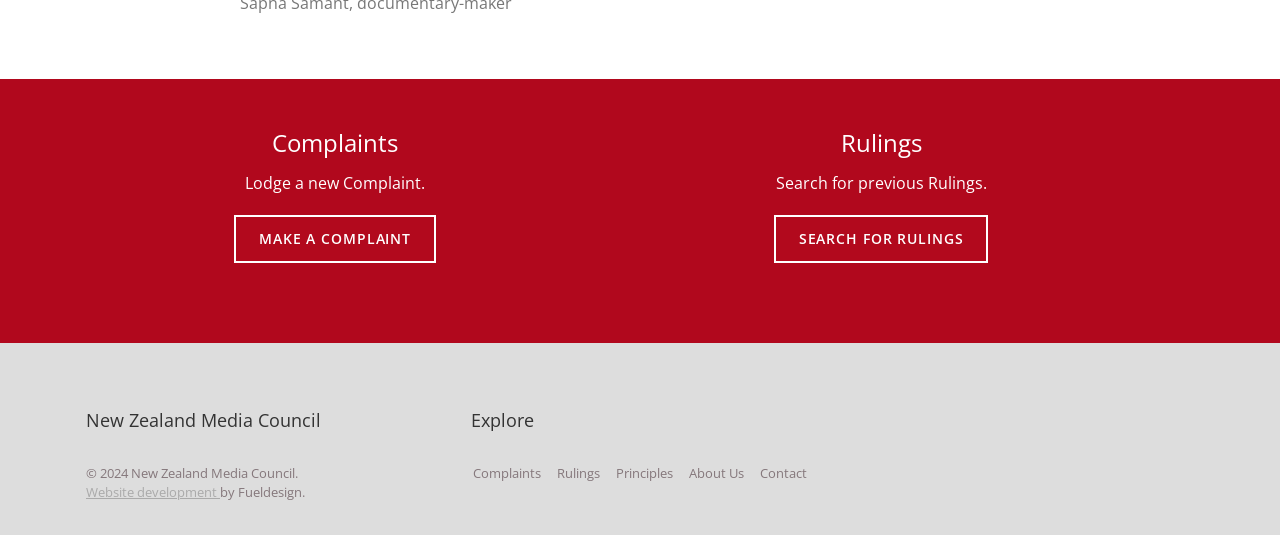Locate the bounding box coordinates of the clickable element to fulfill the following instruction: "Search for previous rulings". Provide the coordinates as four float numbers between 0 and 1 in the format [left, top, right, bottom].

[0.604, 0.402, 0.772, 0.492]